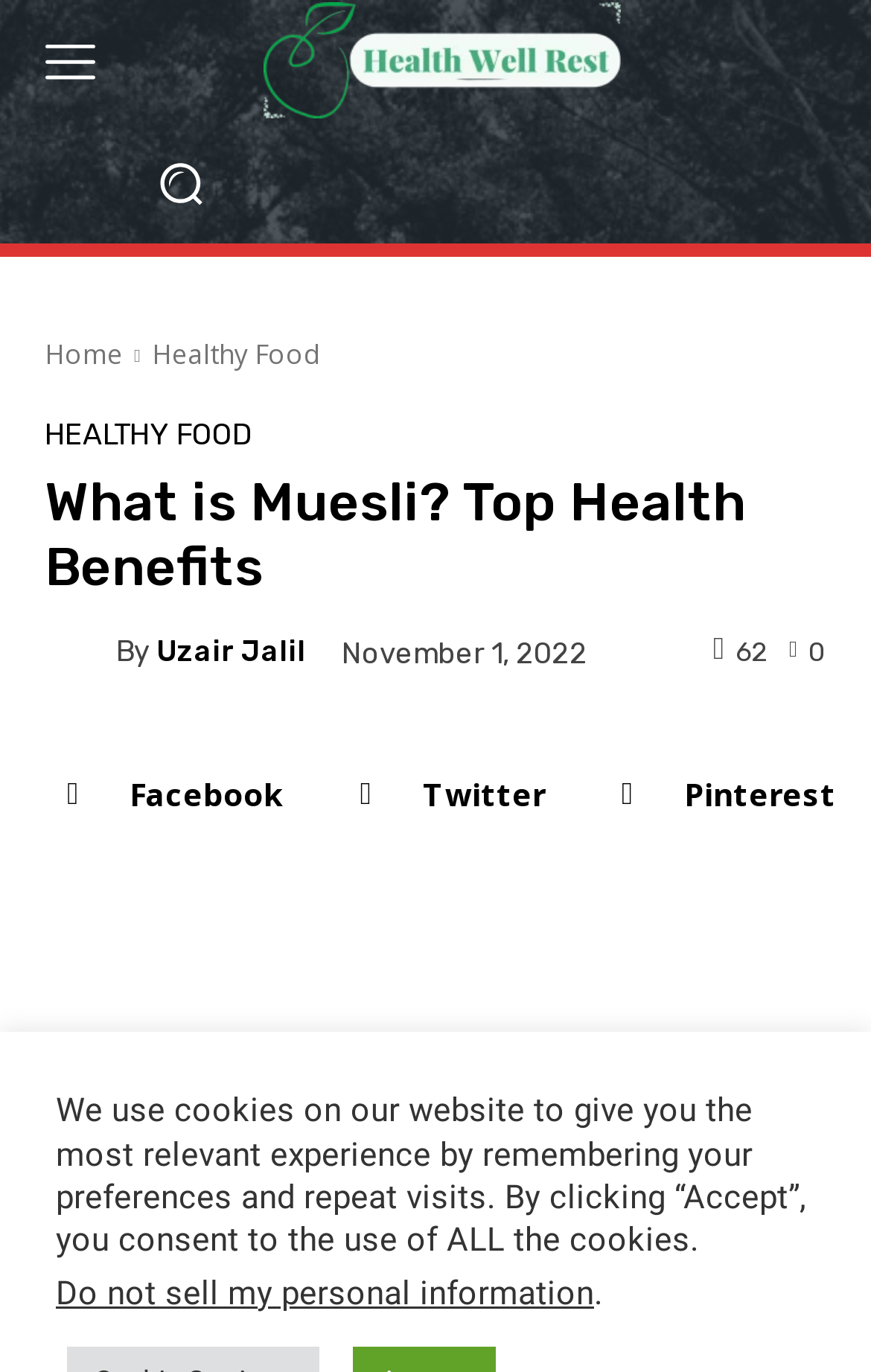Using the information in the image, could you please answer the following question in detail:
What is the logo of the website?

The logo of the website is located at the top left corner of the webpage, and it is an image with the text 'Logo'.